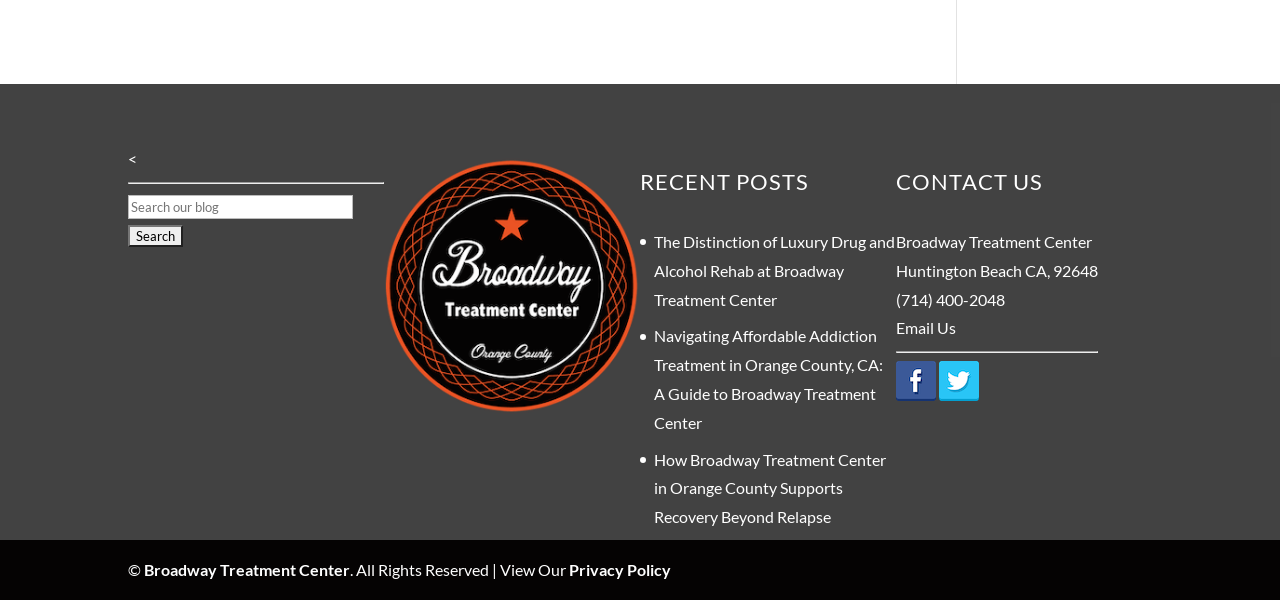Please identify the bounding box coordinates for the region that you need to click to follow this instruction: "Read recent post about luxury drug and alcohol rehab".

[0.511, 0.387, 0.699, 0.514]